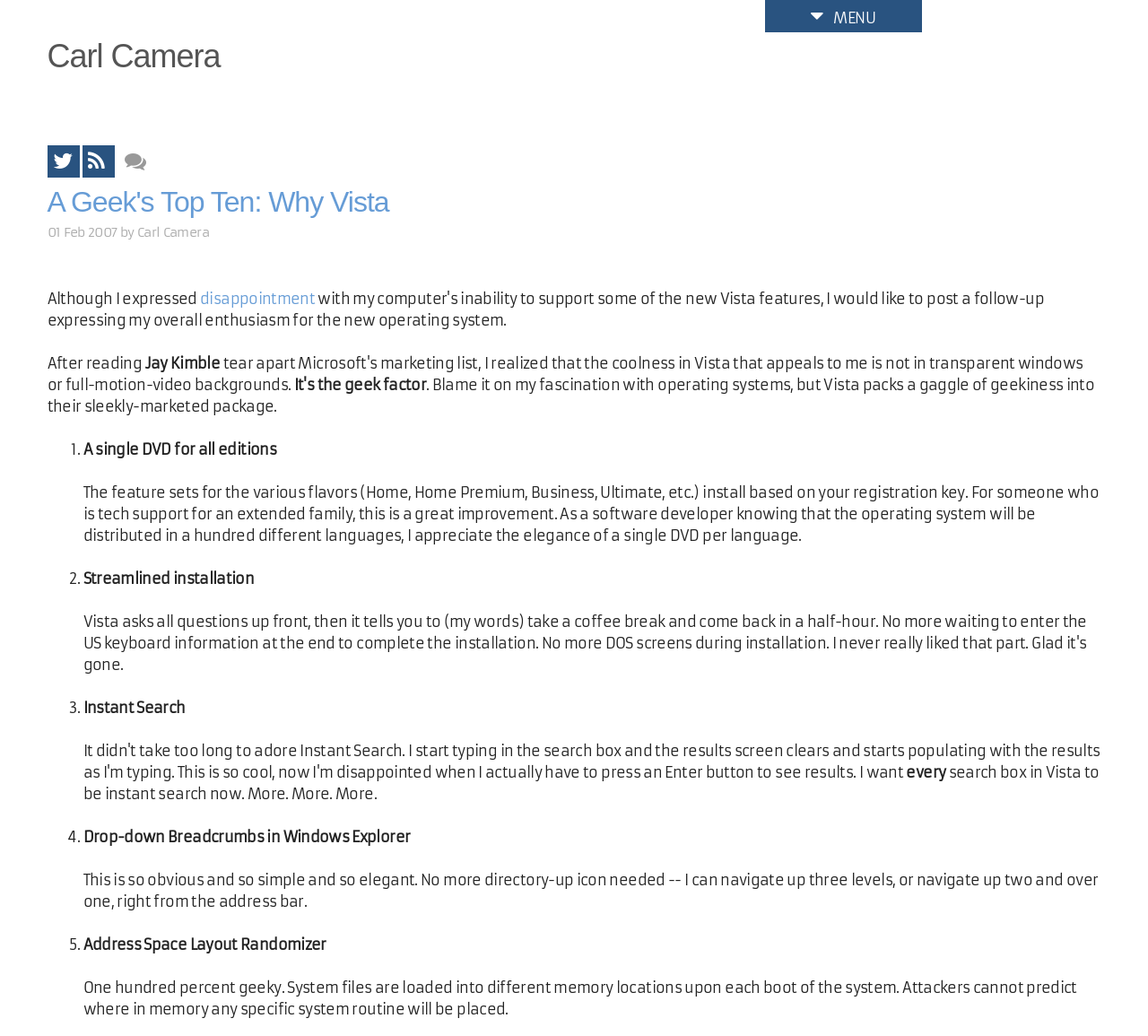Answer the question with a brief word or phrase:
What is the fifth point in the list?

Address Space Layout Randomizer